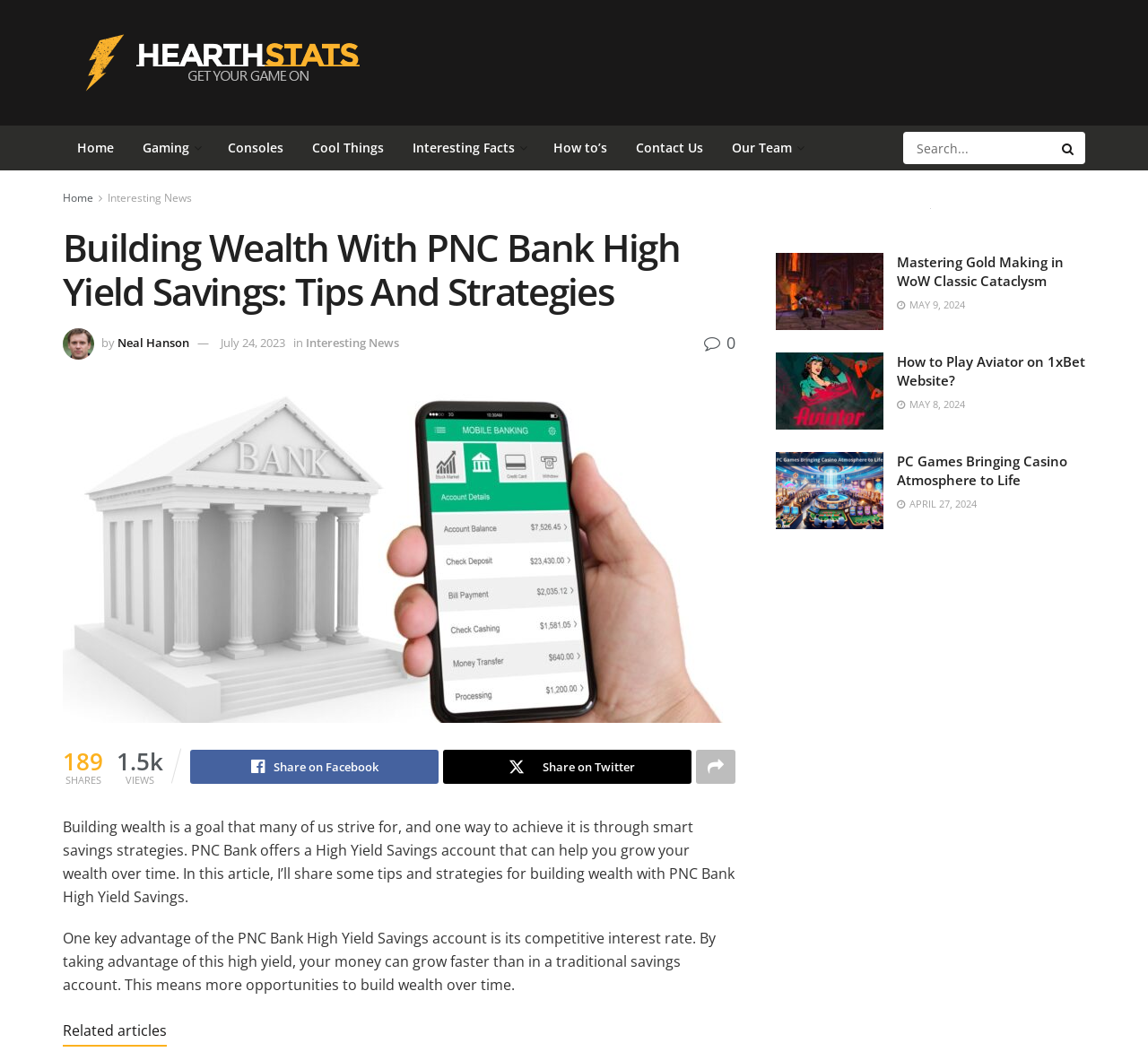Refer to the image and provide an in-depth answer to the question: 
How many views does the article have?

The webpage displays a 'VIEWS' label with a value of '1.5k' next to it, indicating that the article has 1,500 views.